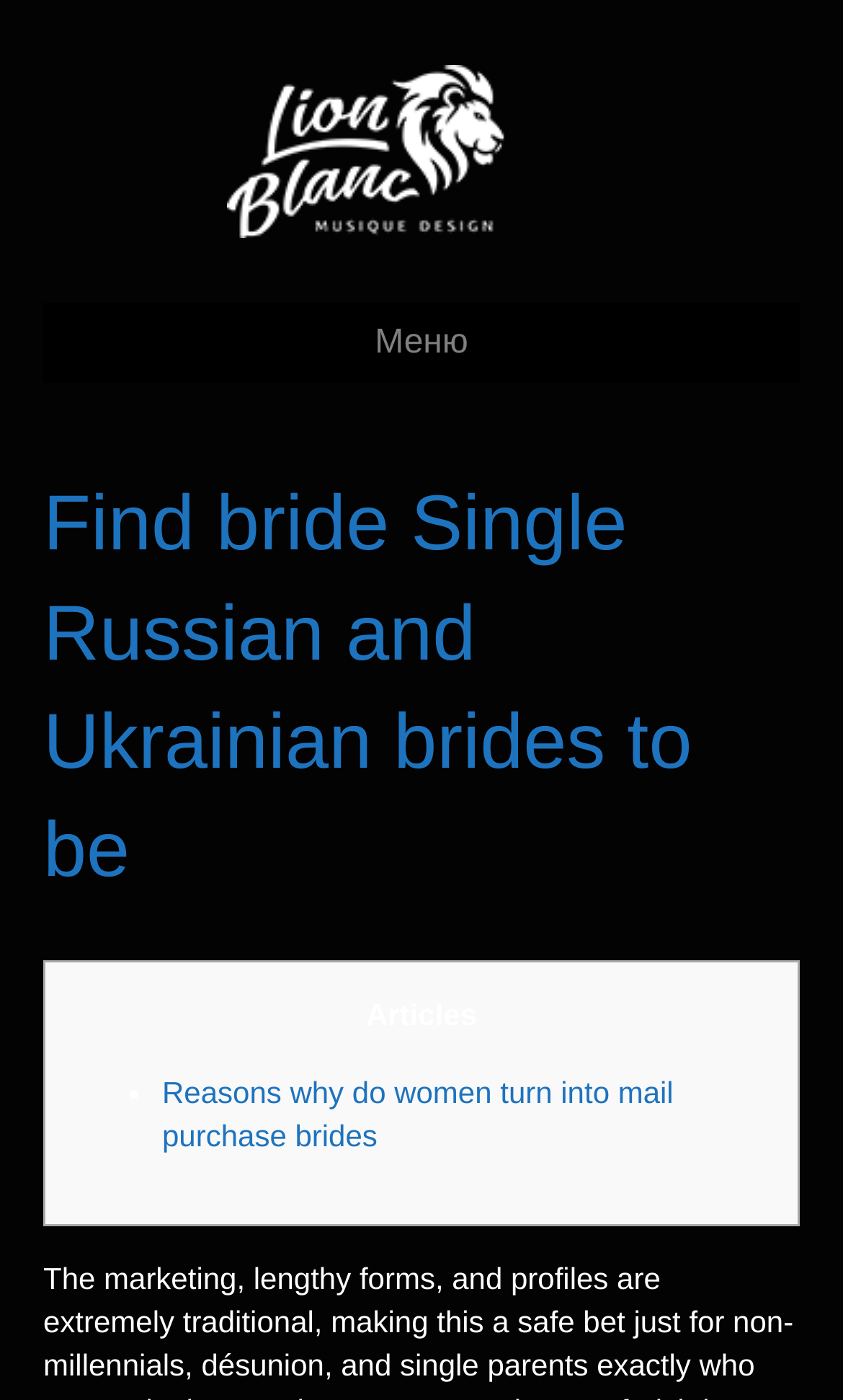What is the topic of the first article?
From the image, respond with a single word or phrase.

Mail purchase brides